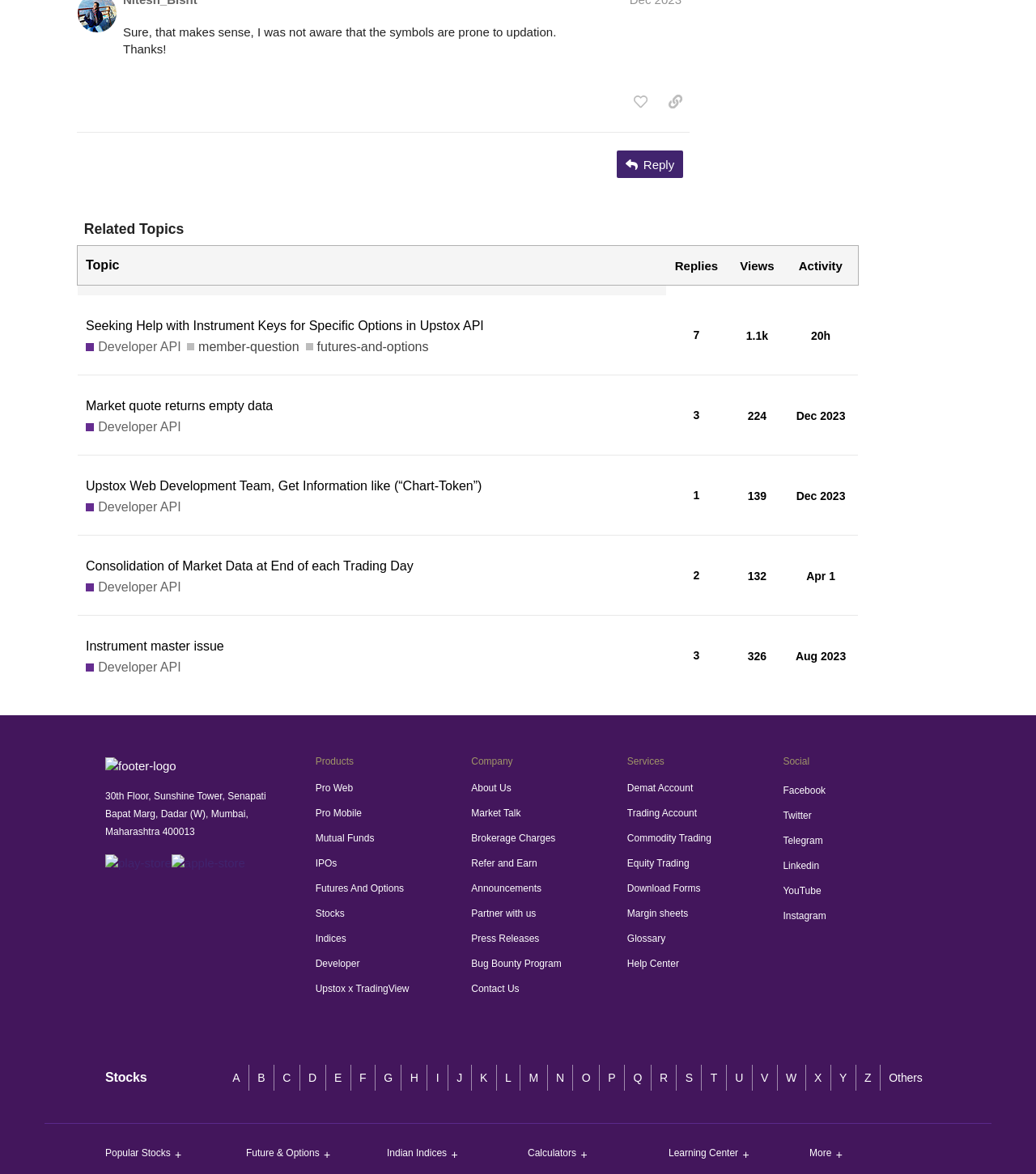Identify the bounding box coordinates for the region to click in order to carry out this instruction: "Check the topic 'Seeking Help with Instrument Keys for Specific Options in Upstox API'". Provide the coordinates using four float numbers between 0 and 1, formatted as [left, top, right, bottom].

[0.075, 0.252, 0.643, 0.32]